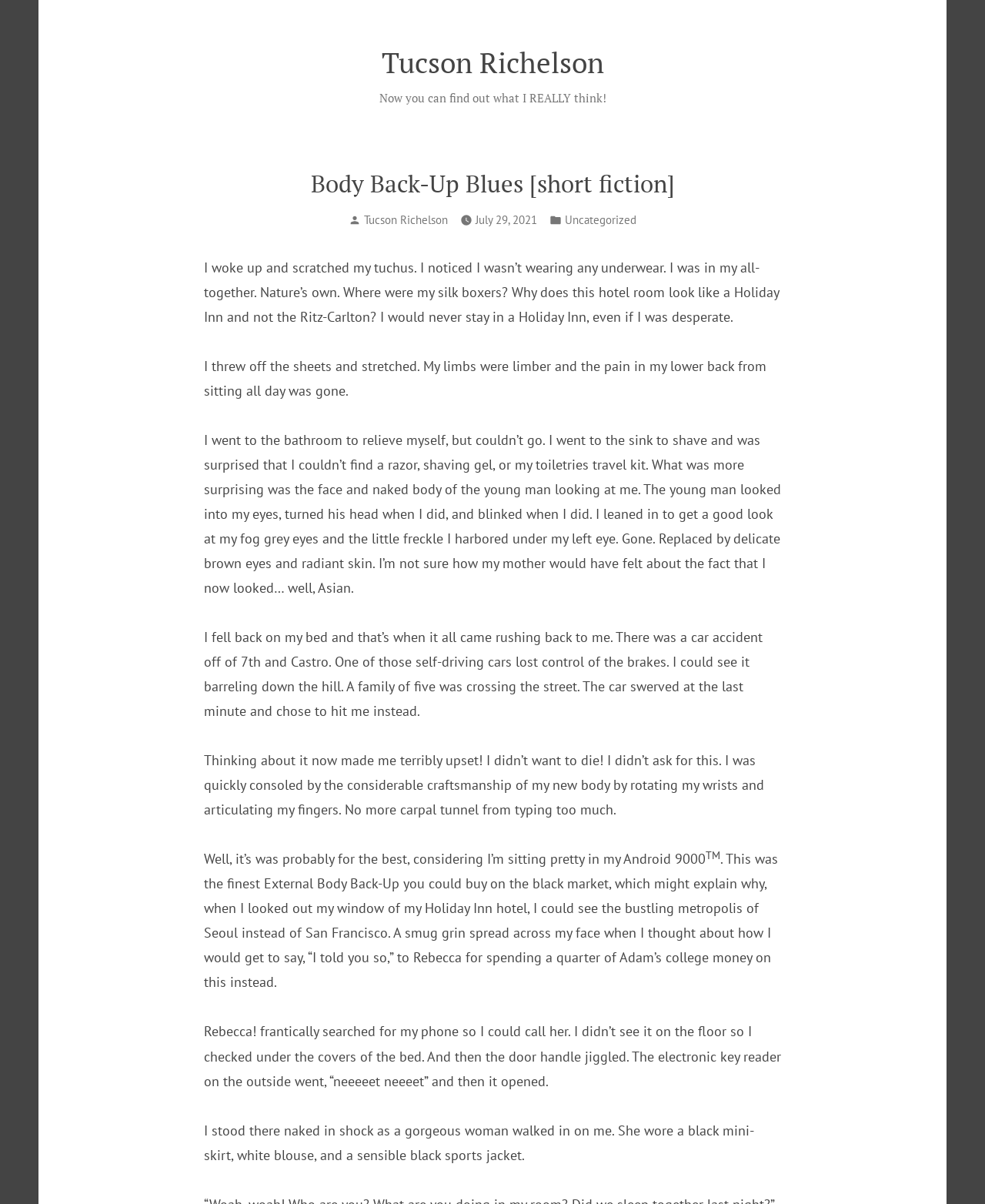Provide a short, one-word or phrase answer to the question below:
What is the category of this post?

Uncategorized